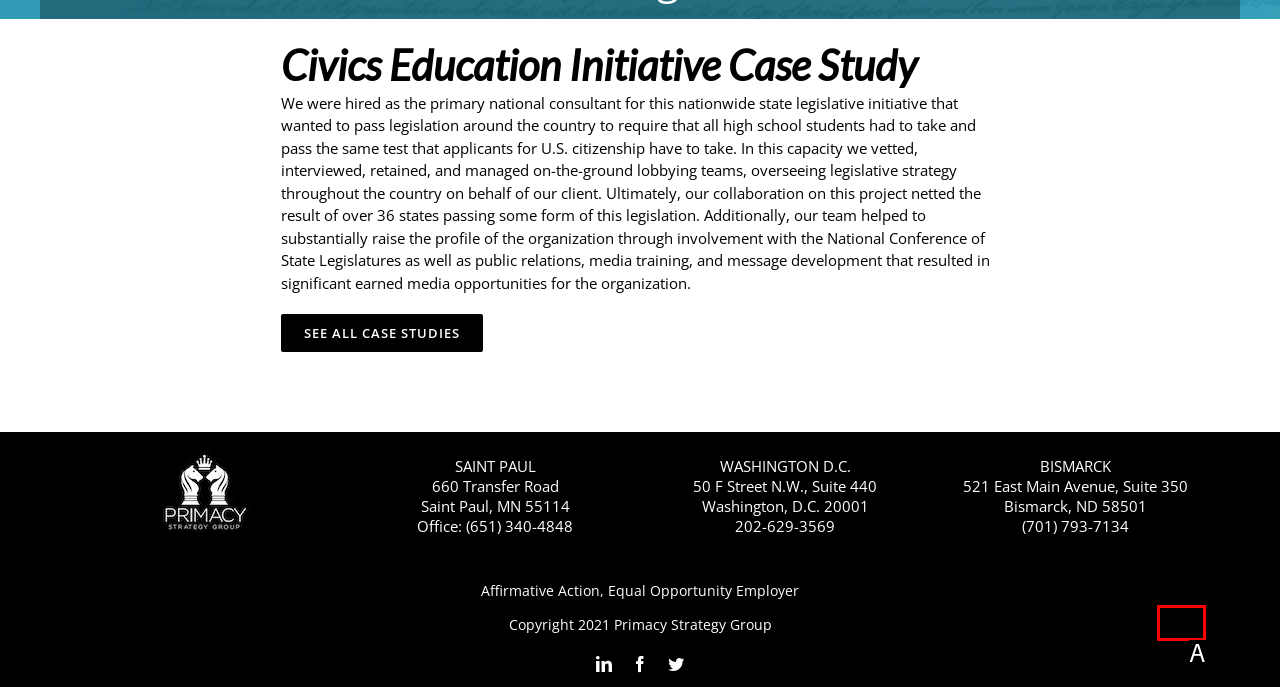Identify the UI element described as: Go to Top
Answer with the option's letter directly.

A